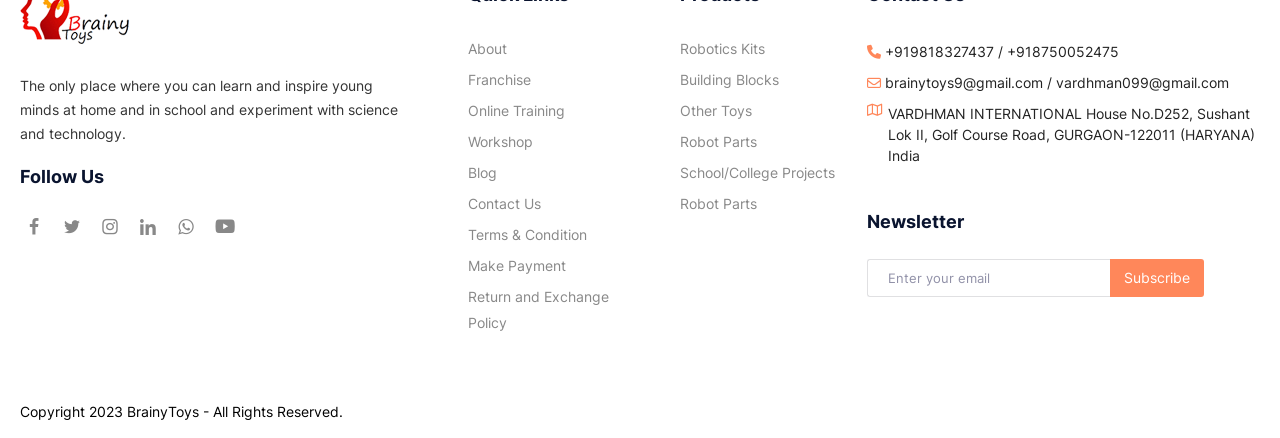What is the location of the website's office?
Refer to the screenshot and answer in one word or phrase.

Gurgaon, Haryana, India